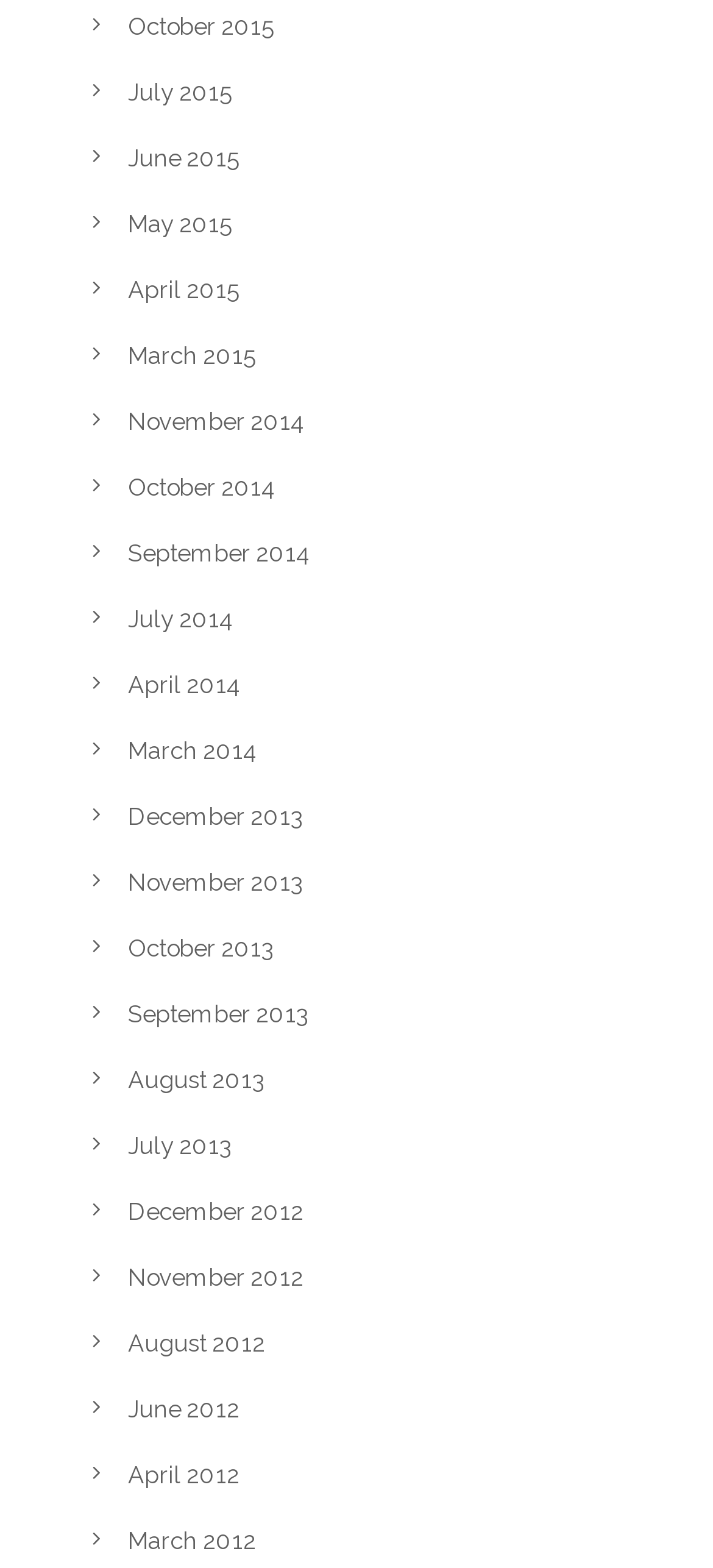Determine the bounding box coordinates for the UI element with the following description: "June 2015". The coordinates should be four float numbers between 0 and 1, represented as [left, top, right, bottom].

[0.179, 0.093, 0.336, 0.11]